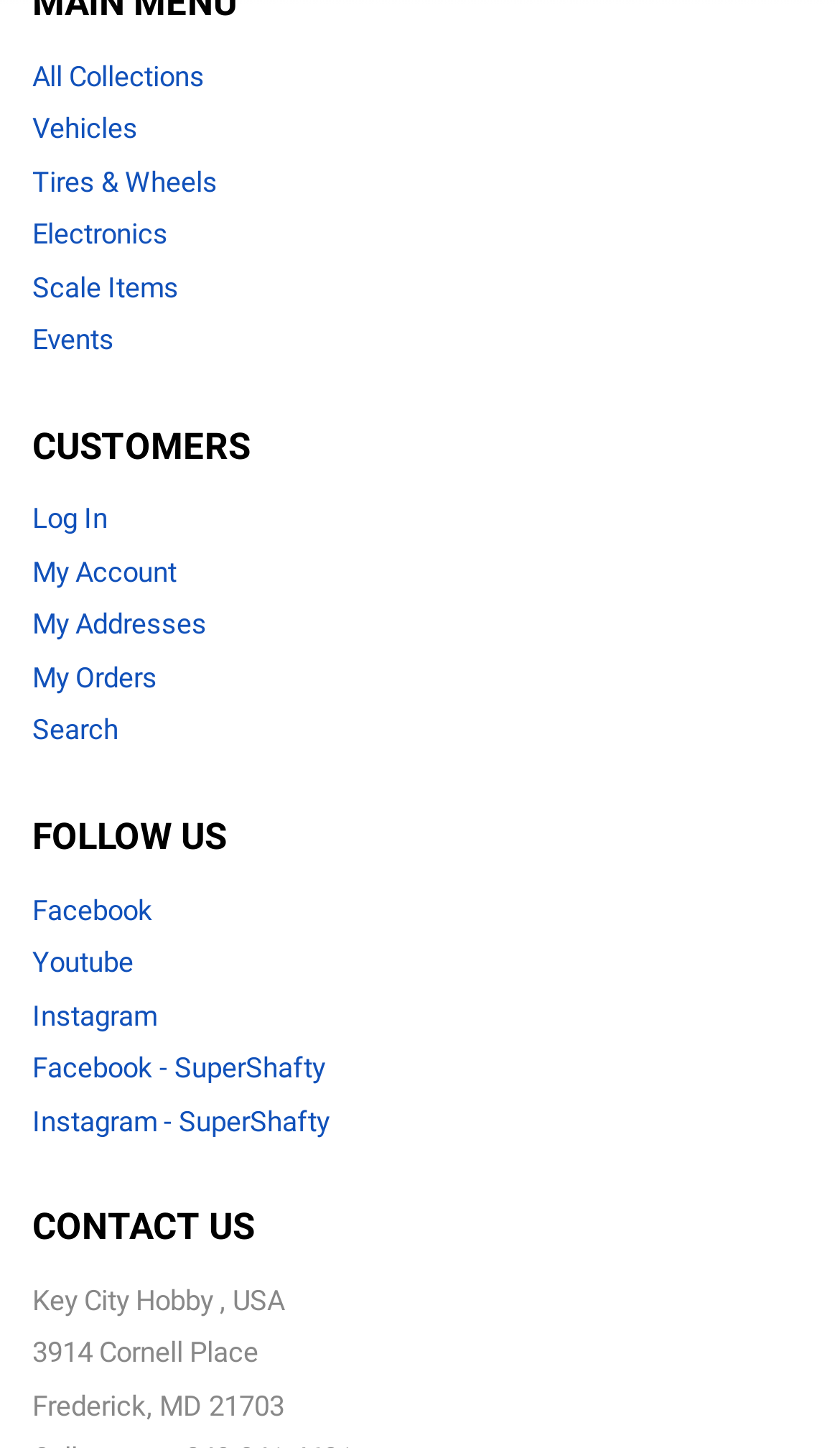Identify the bounding box coordinates of the area that should be clicked in order to complete the given instruction: "view my orders". The bounding box coordinates should be four float numbers between 0 and 1, i.e., [left, top, right, bottom].

[0.038, 0.457, 0.187, 0.479]